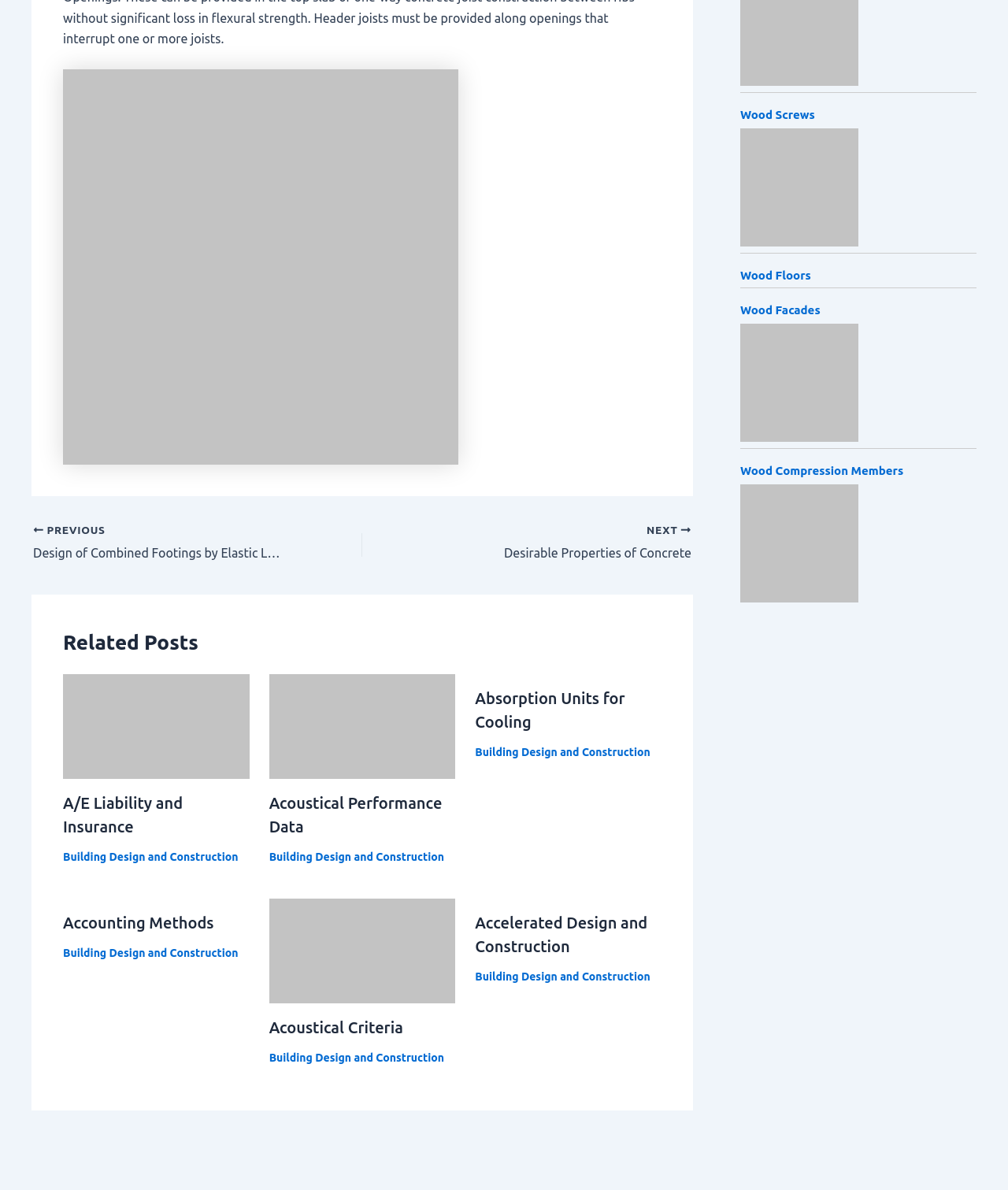Determine the bounding box coordinates of the region to click in order to accomplish the following instruction: "View the article about Acoustical Performance Data". Provide the coordinates as four float numbers between 0 and 1, specifically [left, top, right, bottom].

[0.267, 0.603, 0.452, 0.615]